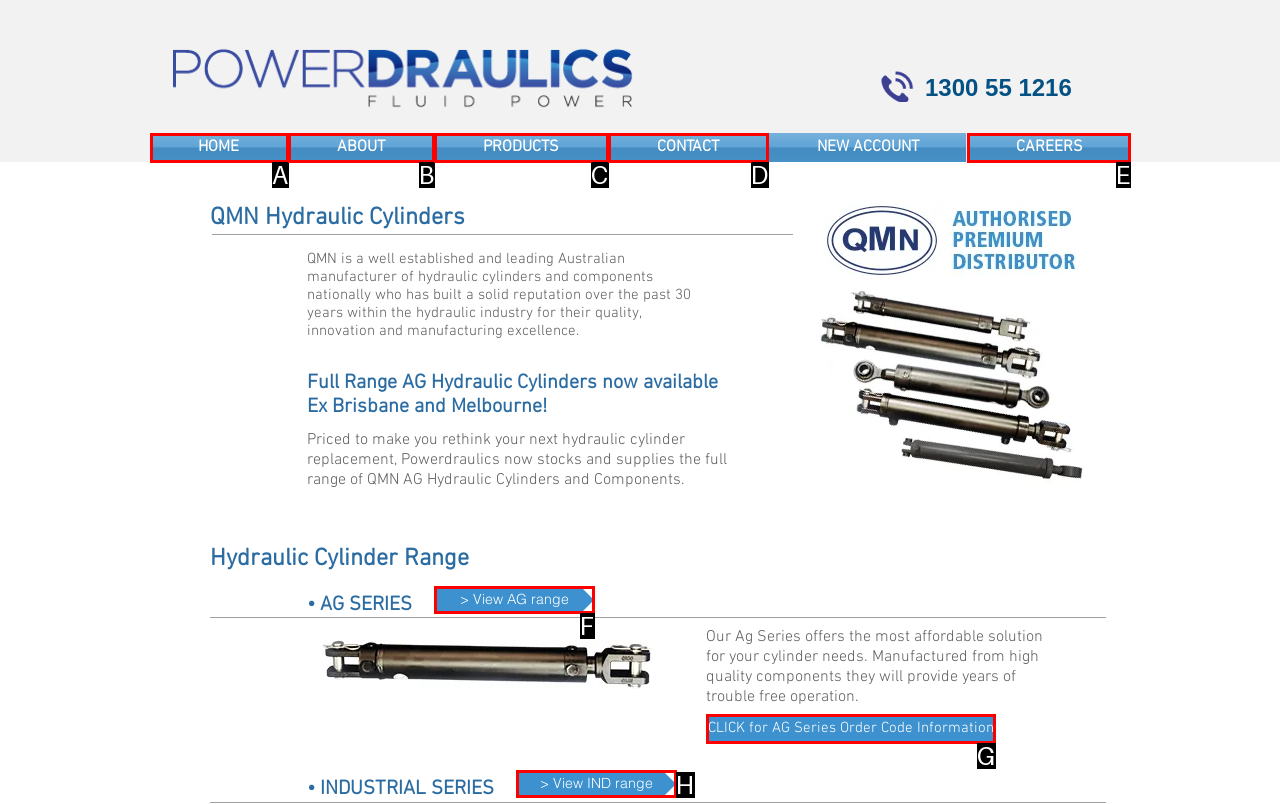Determine which HTML element best fits the description: HOME
Answer directly with the letter of the matching option from the available choices.

A